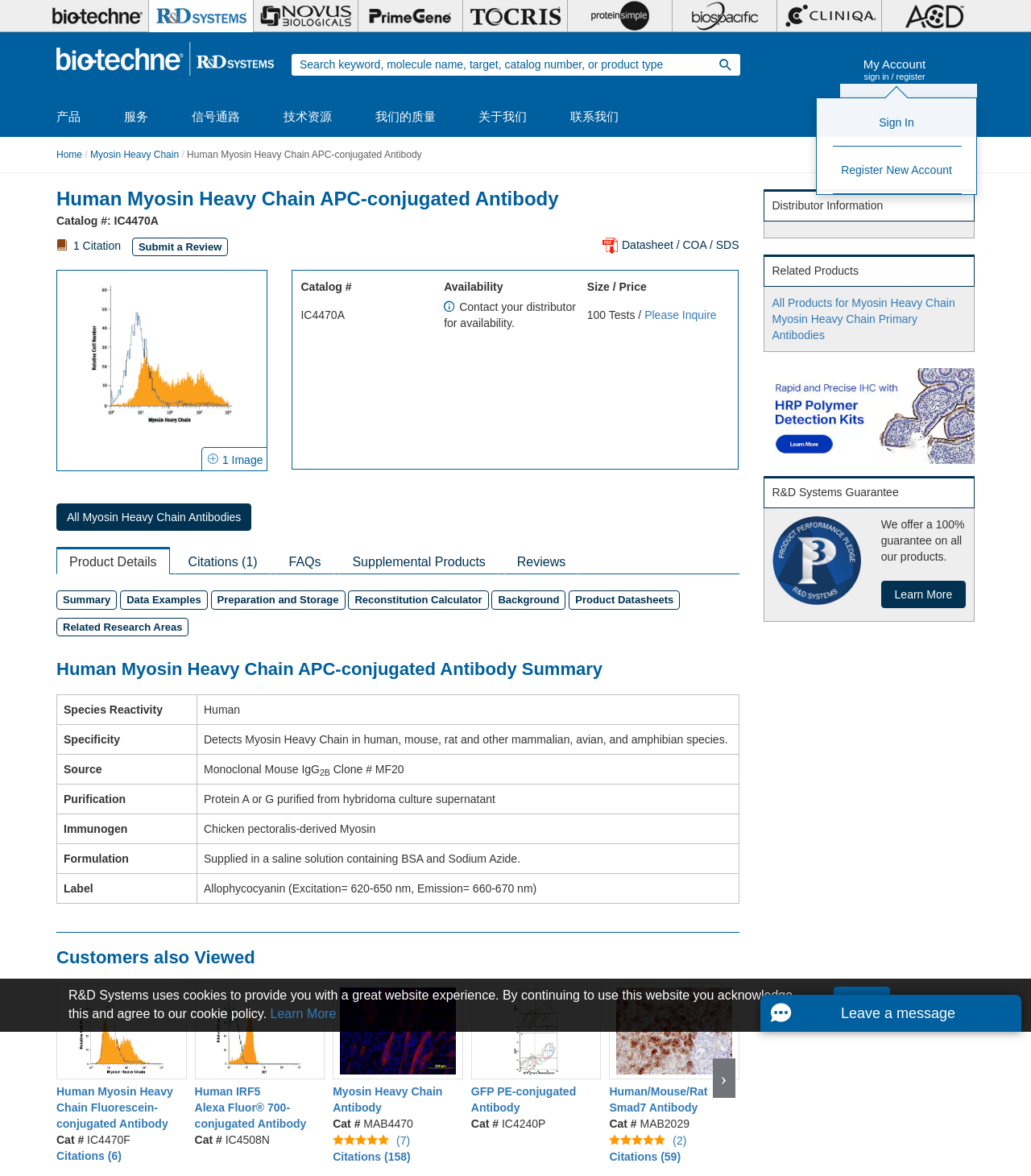Construct a comprehensive caption that outlines the webpage's structure and content.

This webpage is about a specific product, Human Myosin Heavy Chain APC-conjugated Antibody (IC4470A), from R&D Systems. At the top, there is a navigation bar with links to the company's homepage, search function, and account sign-in/register options. Below this, there is a cookie policy notification with a "Learn More" link and an "I Agree" button.

The main content of the page is divided into sections. The first section displays the product name, catalog number, and a citation count. There is also a "Submit a Review" button and a link to the product's datasheet, COA, and SDS.

The next section is a table displaying product details, including catalog number, availability, and size/price. Below this, there is an image of the product's detection in a flow cytometry experiment, accompanied by a link to the image.

The following sections provide additional product information, including product details, citations, FAQs, supplemental products, and reviews. There are also links to related research areas and product datasheets.

The final section is a summary of the product, including its species reactivity, specificity, source, purification, immunogen, and formulation. This information is presented in a table format.